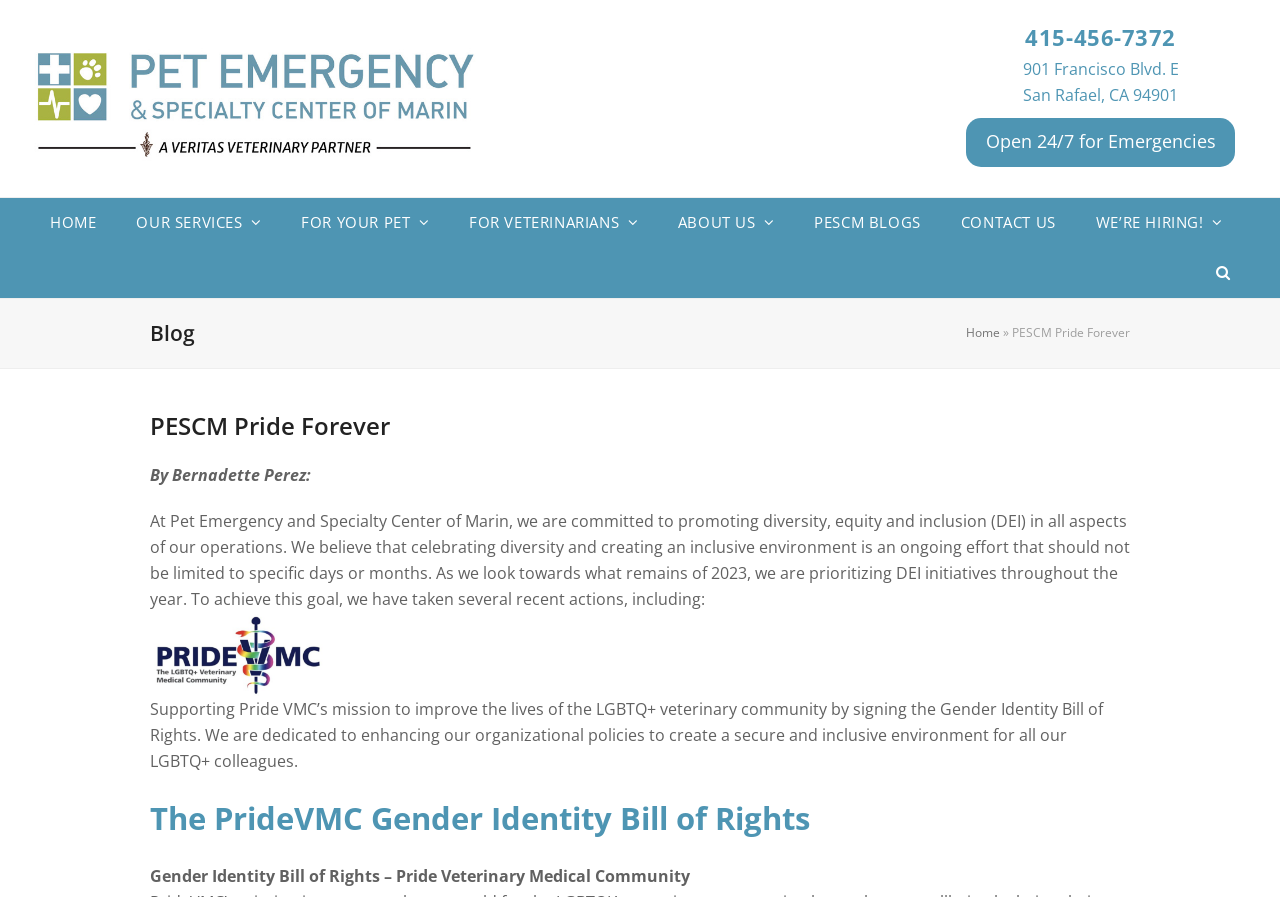Describe every aspect of the webpage comprehensively.

The webpage is about Pet Emergency and Specialty Center of Marin (PESCM) and their commitment to diversity, equity, and inclusion (DEI). At the top left, there is a logo of PESCM, which is an image linked to the center's homepage. Below the logo, there is a navigation menu with links to various sections of the website, including "HOME", "OUR SERVICES", "FOR YOUR PET", "FOR VETERINARIANS", "ABOUT US", "PESCM BLOGS", "CONTACT US", and "WE’RE HIRING!". 

On the top right, there is a complementary section with links to the center's contact information, including phone number, address, and a note that they are open 24/7 for emergencies. 

Below the navigation menu, there is a header section with a search button on the right and a "You are here" navigation section on the left, indicating that the current page is "PESCM Pride Forever" under the "Home" section. 

The main content of the page is an article titled "PESCM Pride Forever" by Bernadette Perez. The article discusses the center's commitment to promoting diversity, equity, and inclusion in all aspects of their operations. There is a PRIDE VMC logo image in the article, and the text describes the center's support for Pride VMC's mission to improve the lives of the LGBTQ+ veterinary community. The article also mentions that the center has taken several recent actions to achieve their DEI goals, including signing the Gender Identity Bill of Rights. There is a link to the PrideVMC Gender Identity Bill of Rights at the bottom of the article.